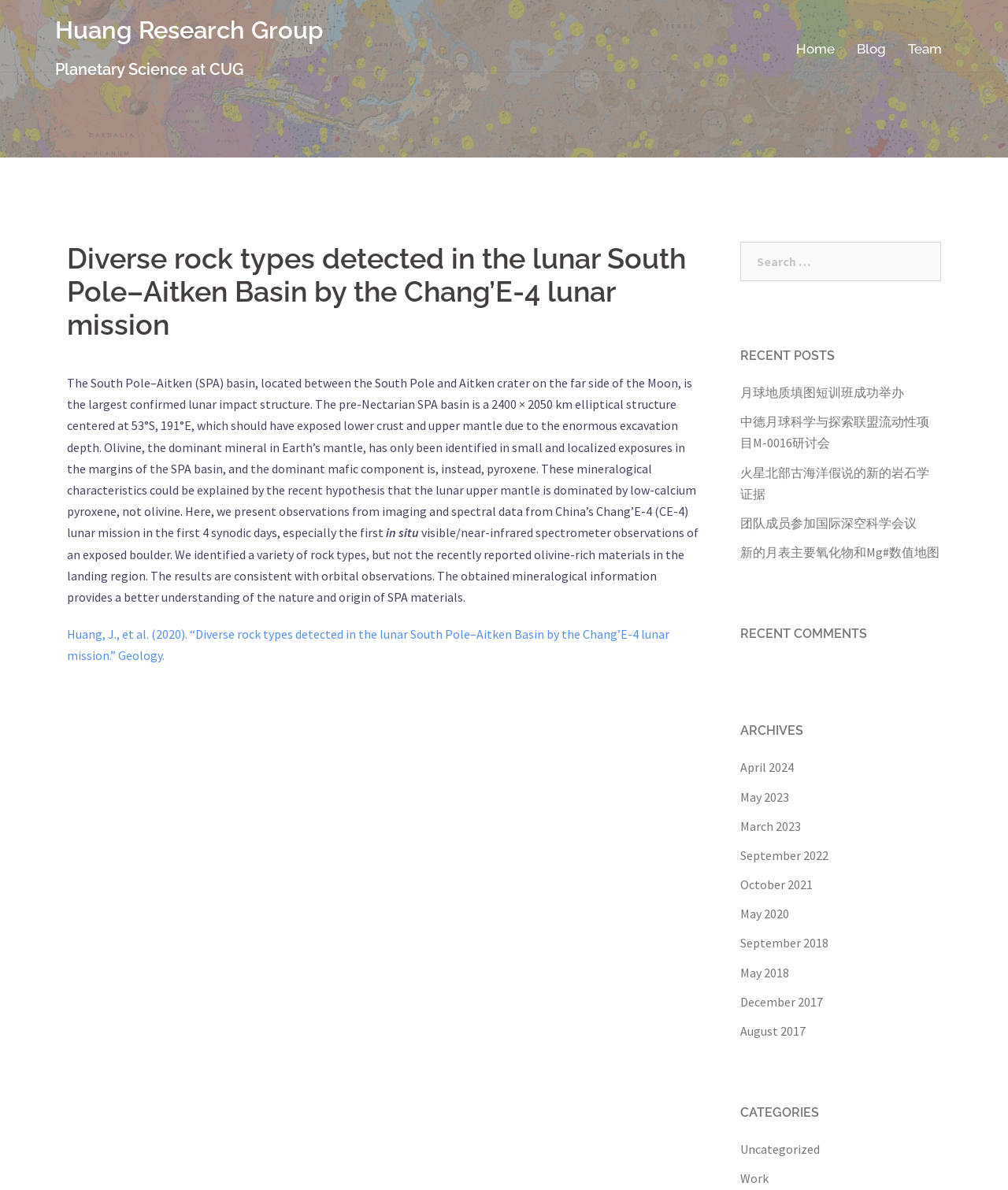Provide your answer in one word or a succinct phrase for the question: 
What are the recent posts about?

Lunar and planetary science